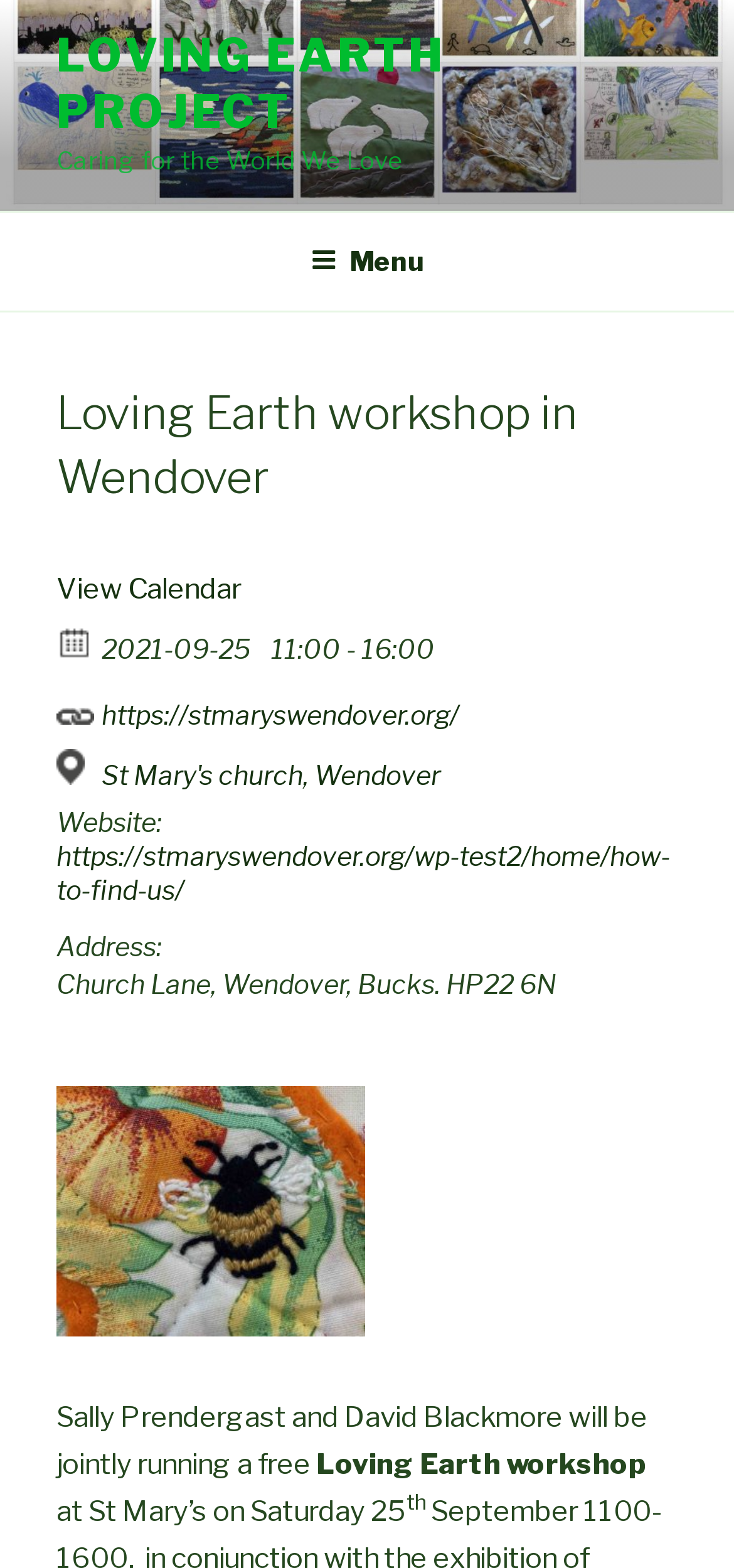Answer the question below in one word or phrase:
What is the time of the Loving Earth workshop?

11:00 - 16:00